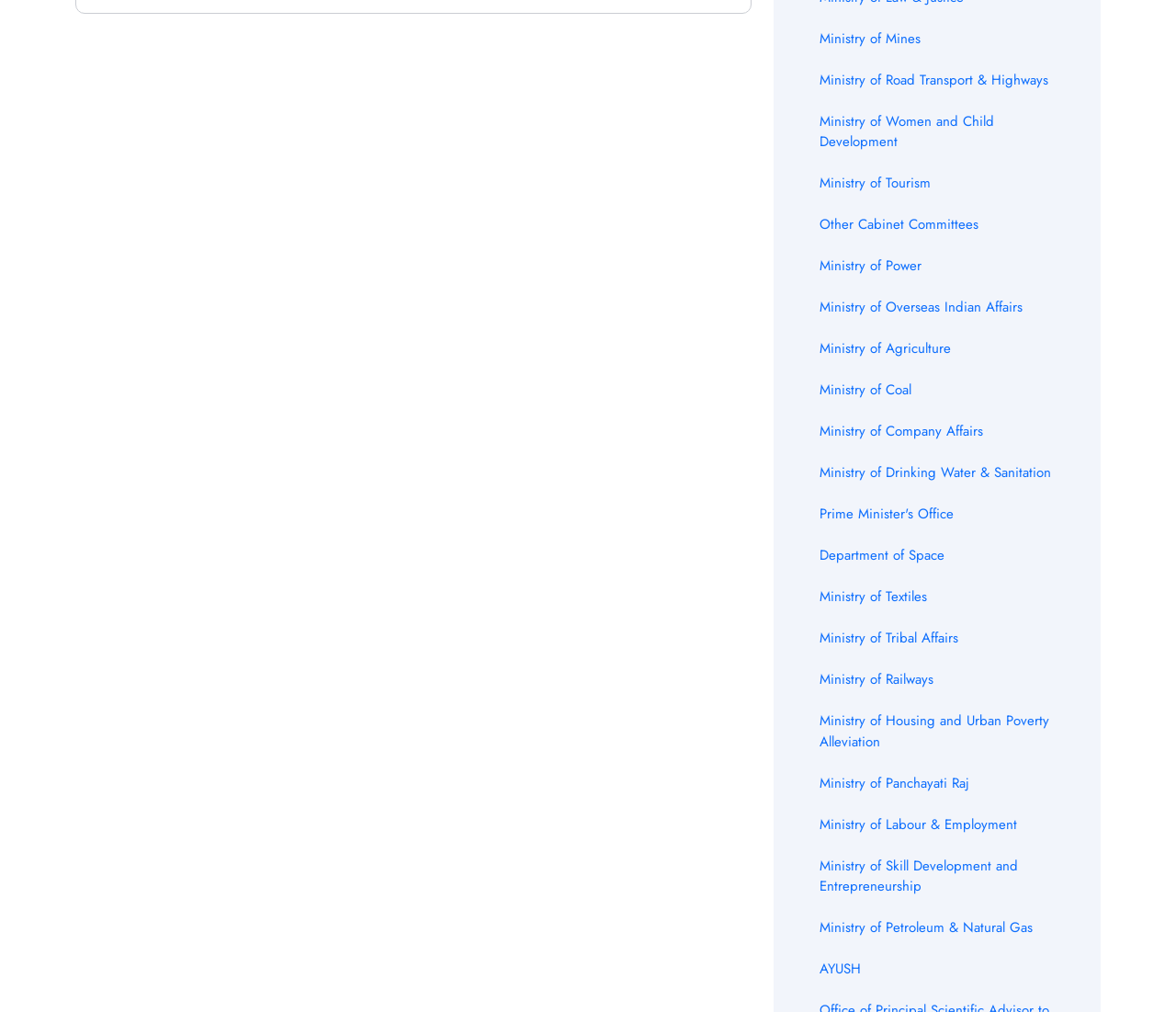Determine the bounding box coordinates for the area that should be clicked to carry out the following instruction: "view Ministry of Agriculture".

[0.697, 0.334, 0.809, 0.354]